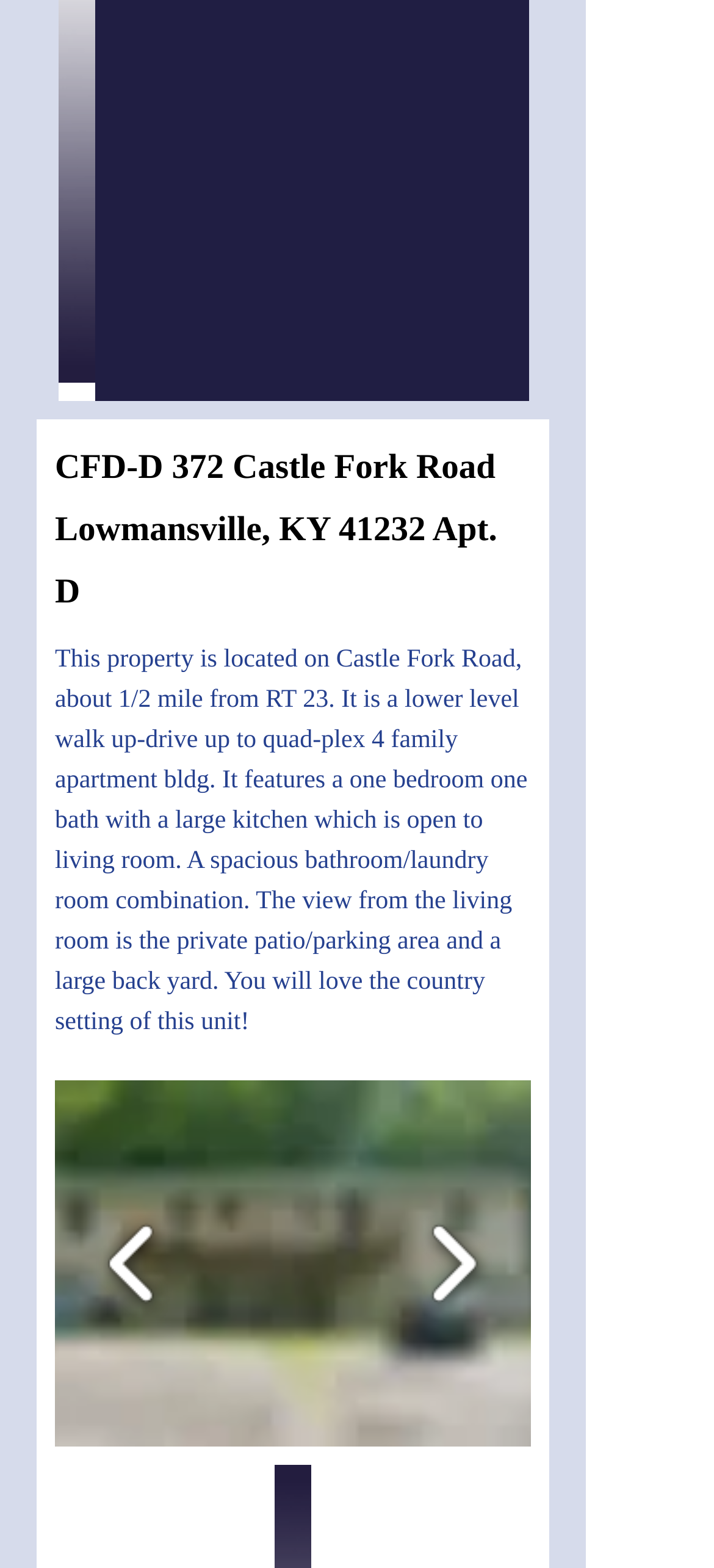What is the setting of the property?
Analyze the image and provide a thorough answer to the question.

The text description mentions a 'country setting', indicating that the property is located in a rural or countryside area, away from the hustle and bustle of the city.